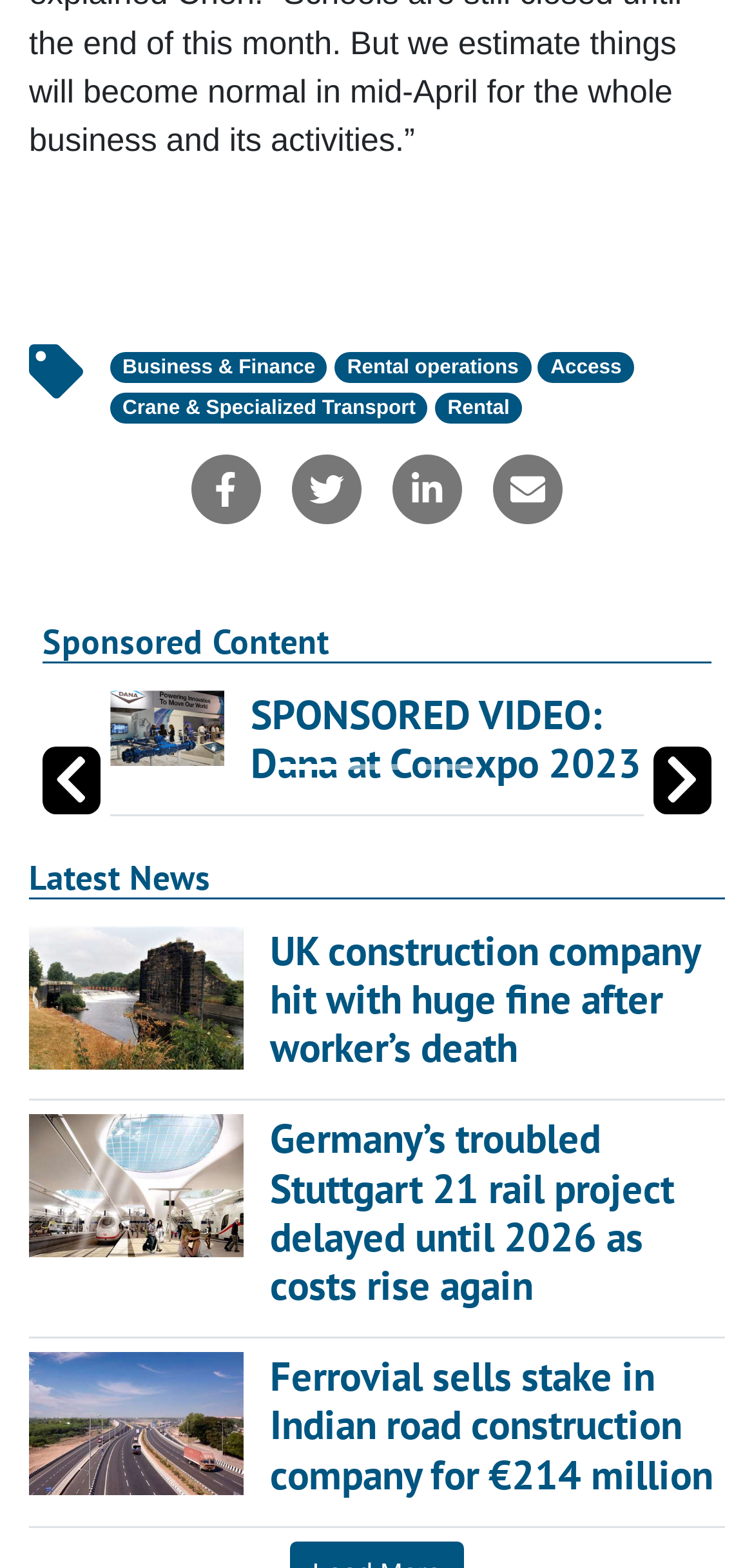Provide a brief response using a word or short phrase to this question:
What is the topic of the sponsored video?

Dana at Conexpo 2023